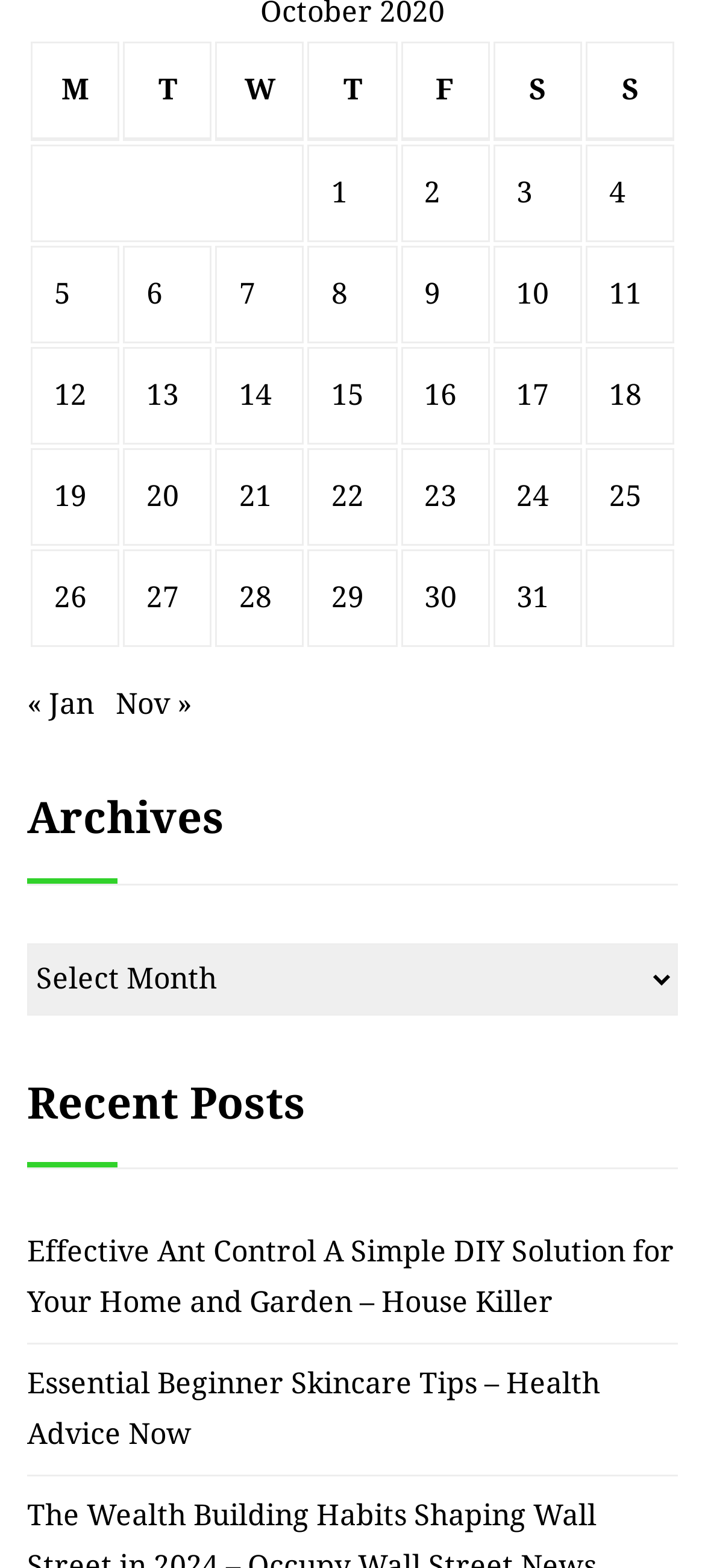Please provide a comprehensive answer to the question based on the screenshot: What is the first day of the week in the grid?

The grid has column headers with days of the week, and the first column header is 'M', which represents Monday.